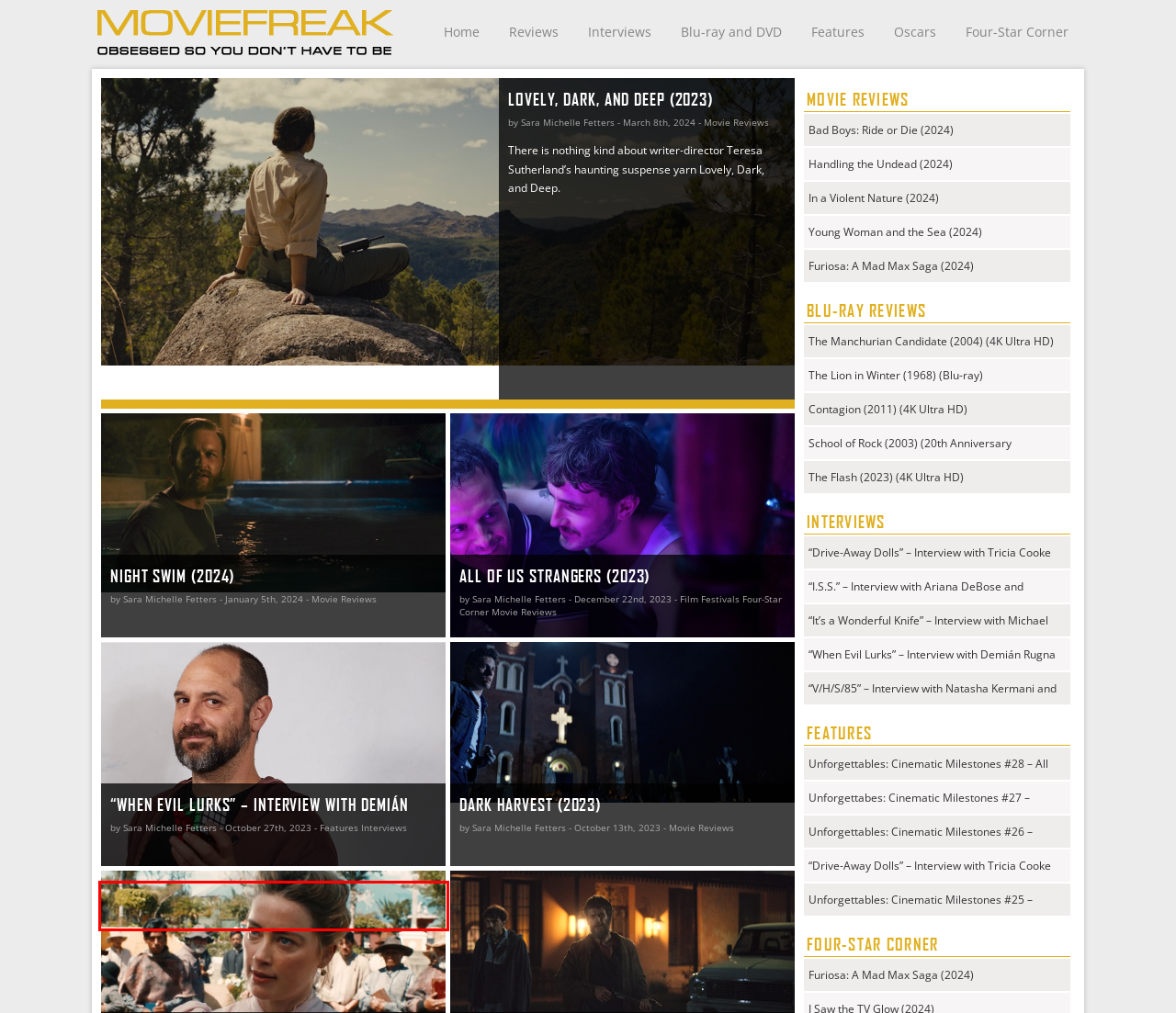Please extract the text content within the red bounding box on the webpage screenshot using OCR.

It’s a shame In the Fire is as instantly forgettable as it is, because its star Amber Heard deserves better.